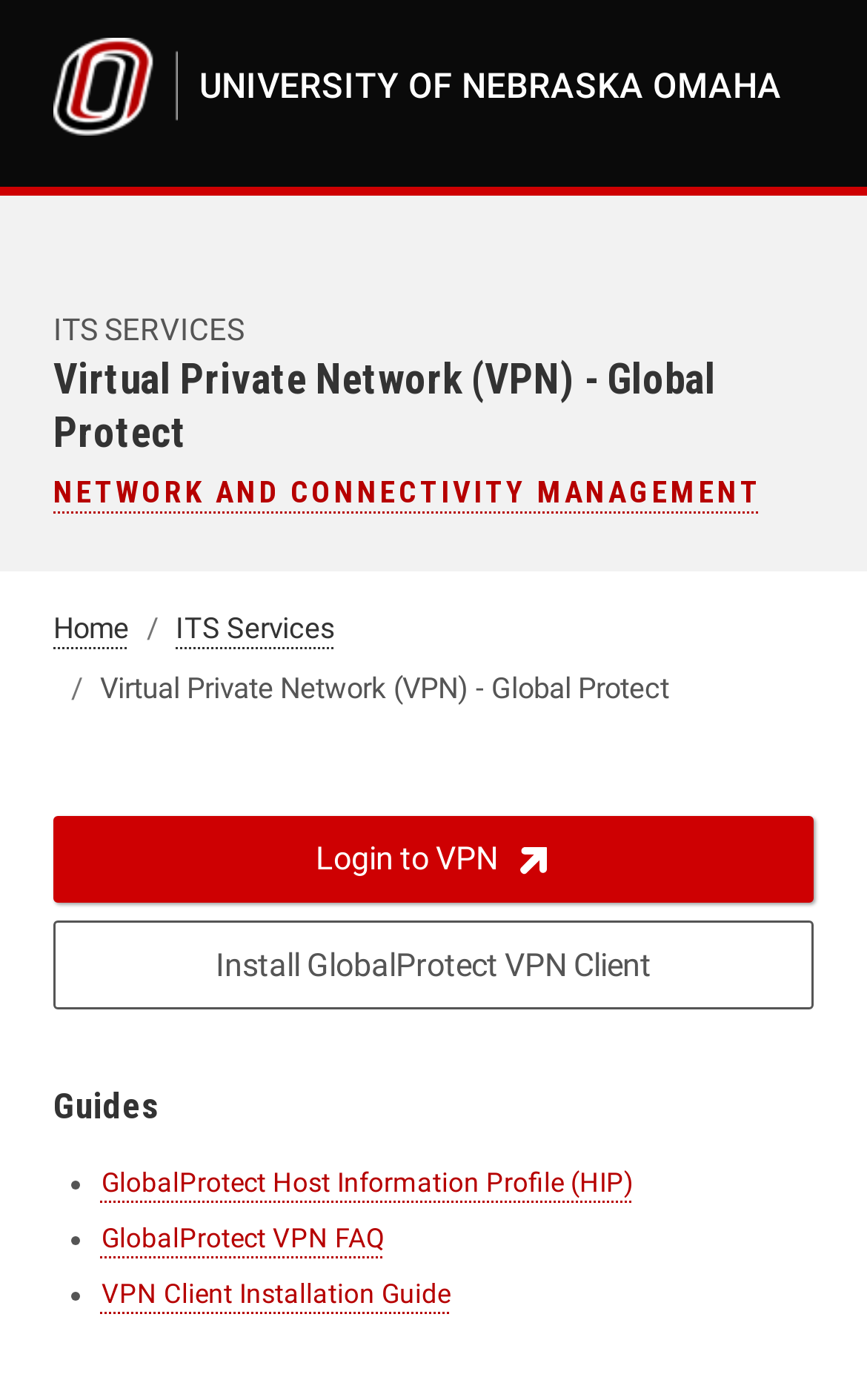Please indicate the bounding box coordinates of the element's region to be clicked to achieve the instruction: "View GlobalProtect Host Information Profile (HIP)". Provide the coordinates as four float numbers between 0 and 1, i.e., [left, top, right, bottom].

[0.117, 0.833, 0.73, 0.856]